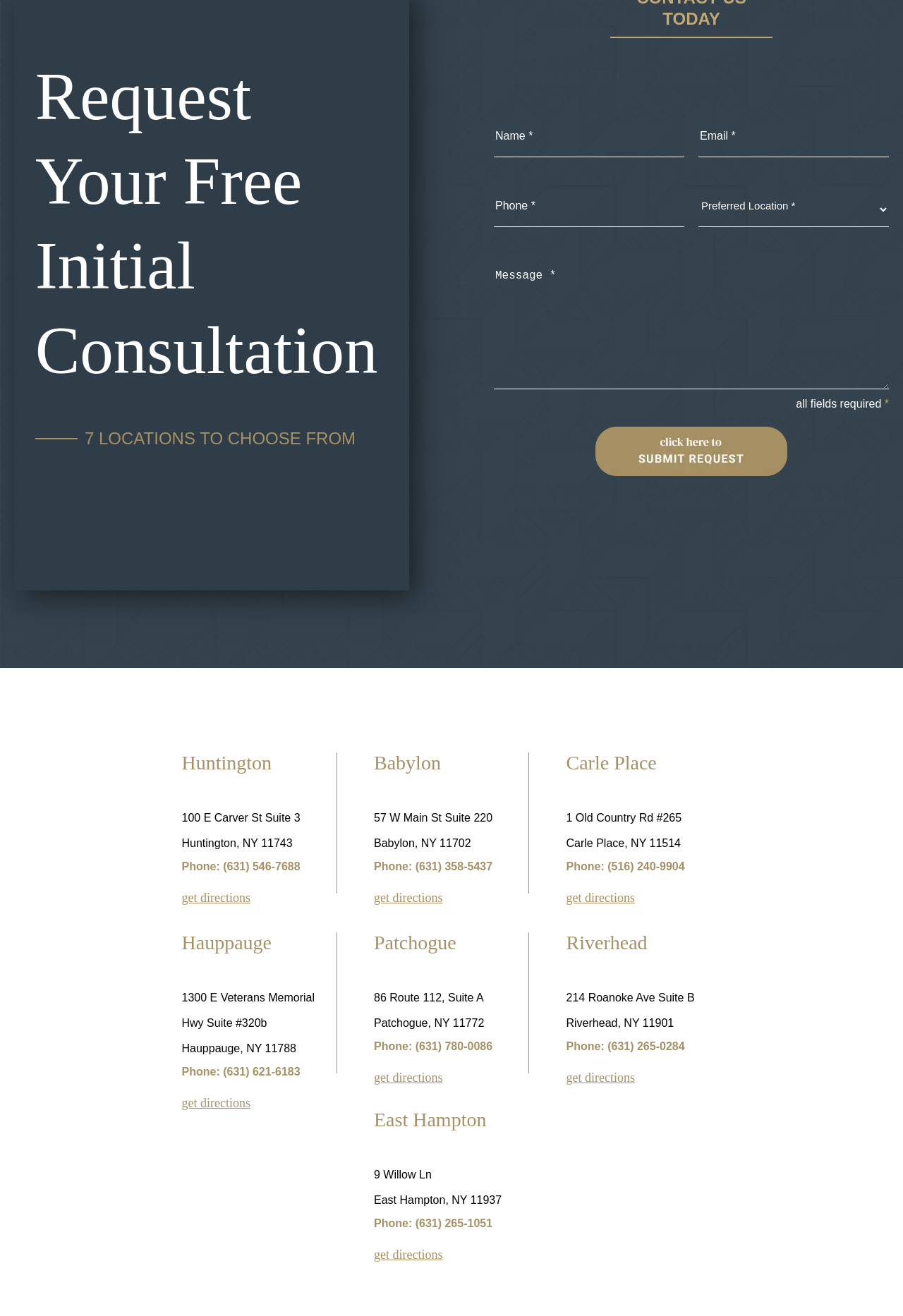Please indicate the bounding box coordinates for the clickable area to complete the following task: "Request a free initial consultation". The coordinates should be specified as four float numbers between 0 and 1, i.e., [left, top, right, bottom].

[0.547, 0.093, 0.758, 0.12]